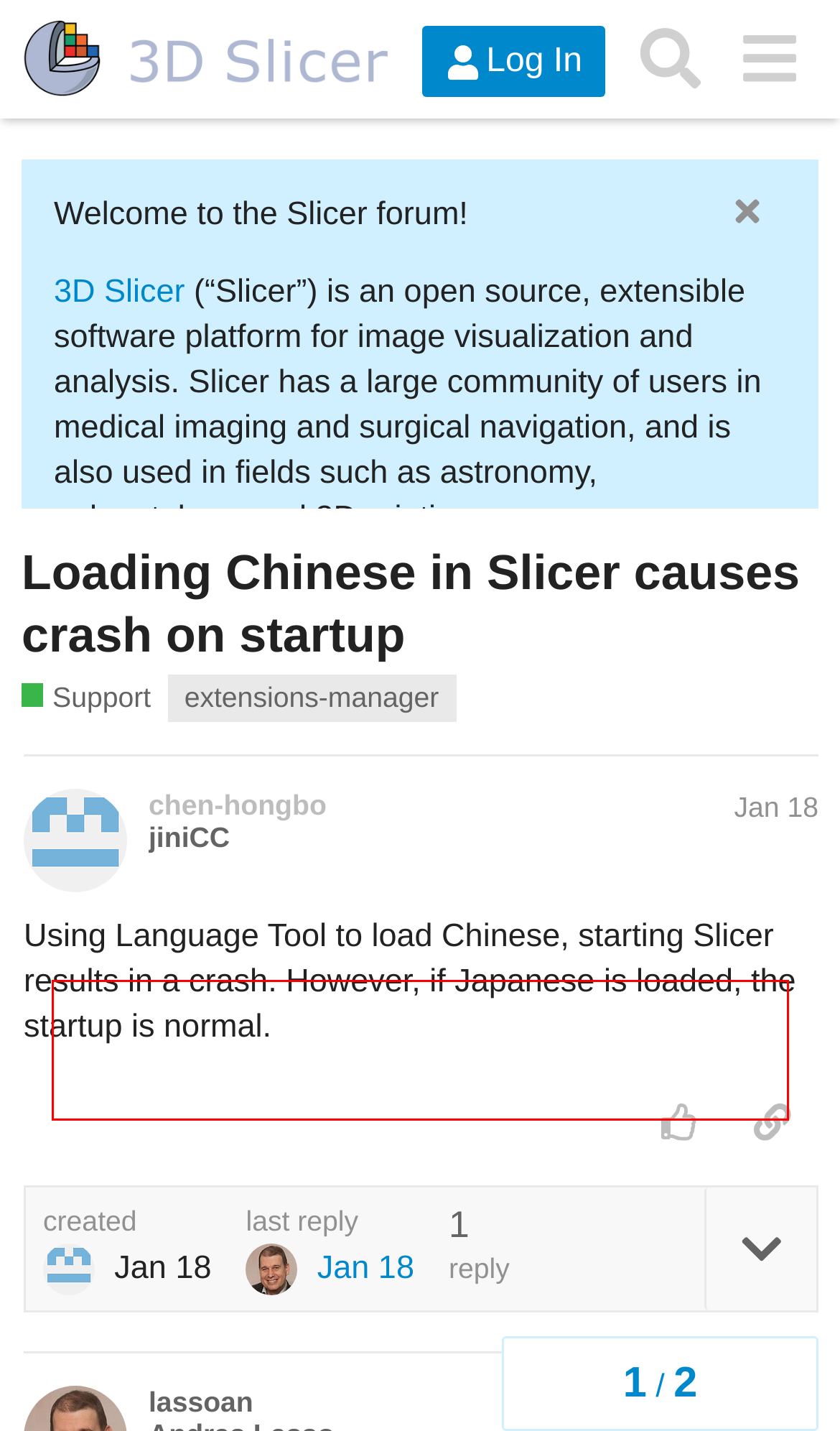You are provided with a screenshot of a webpage that includes a UI element enclosed in a red rectangle. Extract the text content inside this red rectangle.

After logging in, a new question can be posted by selecting a category and clicking on button found in the top right corner.